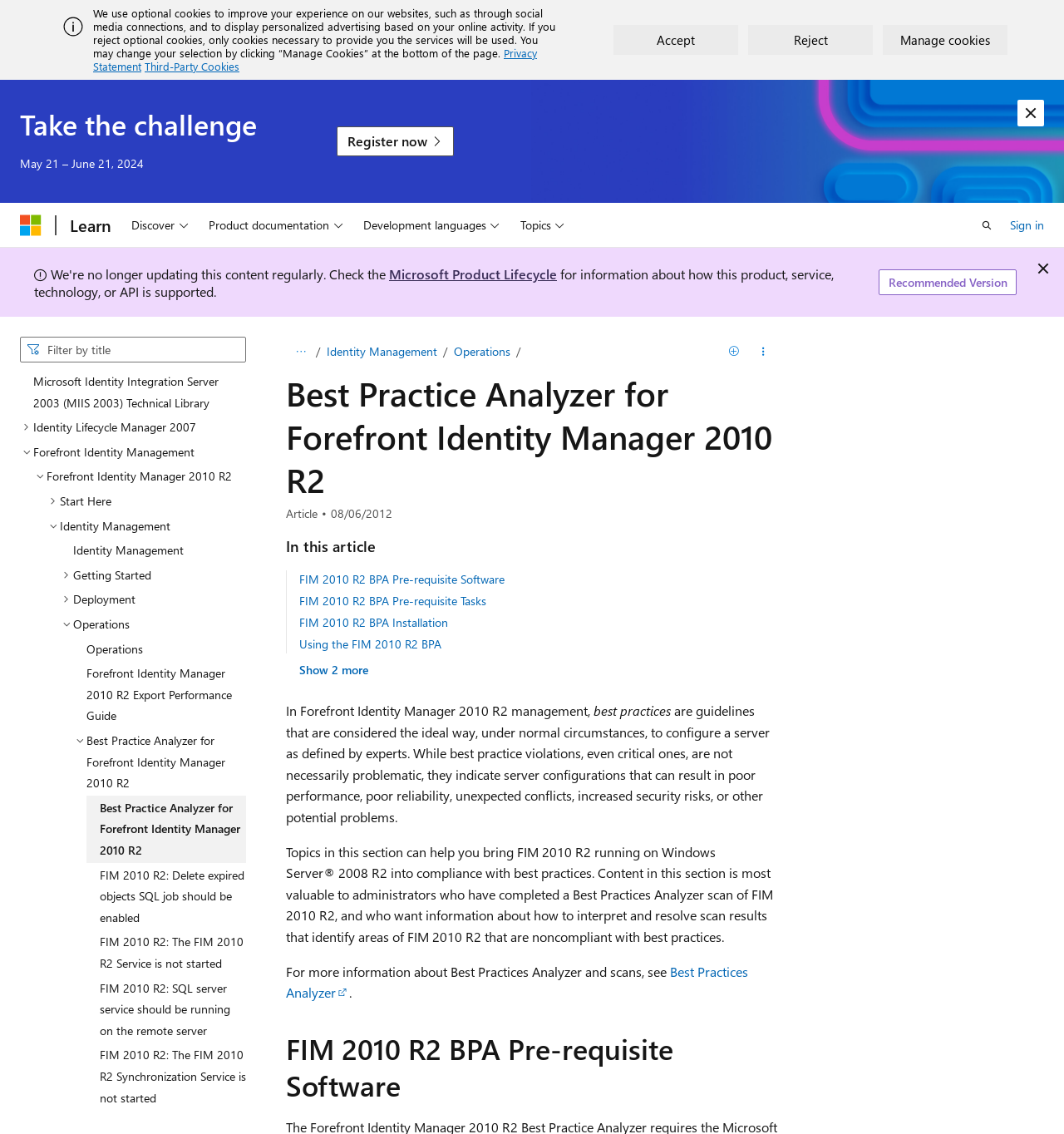Locate the bounding box coordinates of the UI element described by: "Learn". The bounding box coordinates should consist of four float numbers between 0 and 1, i.e., [left, top, right, bottom].

[0.059, 0.184, 0.111, 0.212]